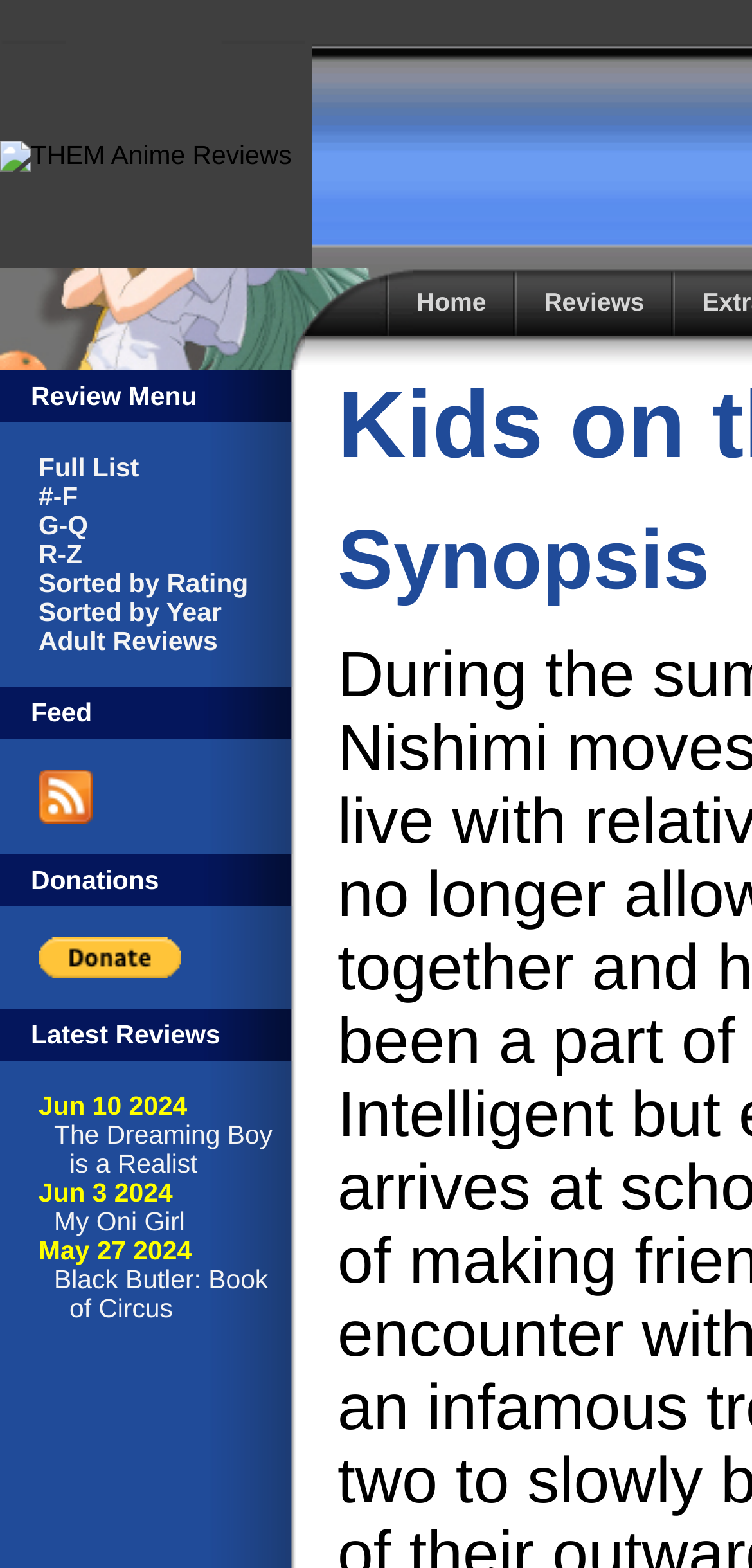Can you specify the bounding box coordinates of the area that needs to be clicked to fulfill the following instruction: "Click on the Reviews link"?

[0.688, 0.171, 0.893, 0.214]